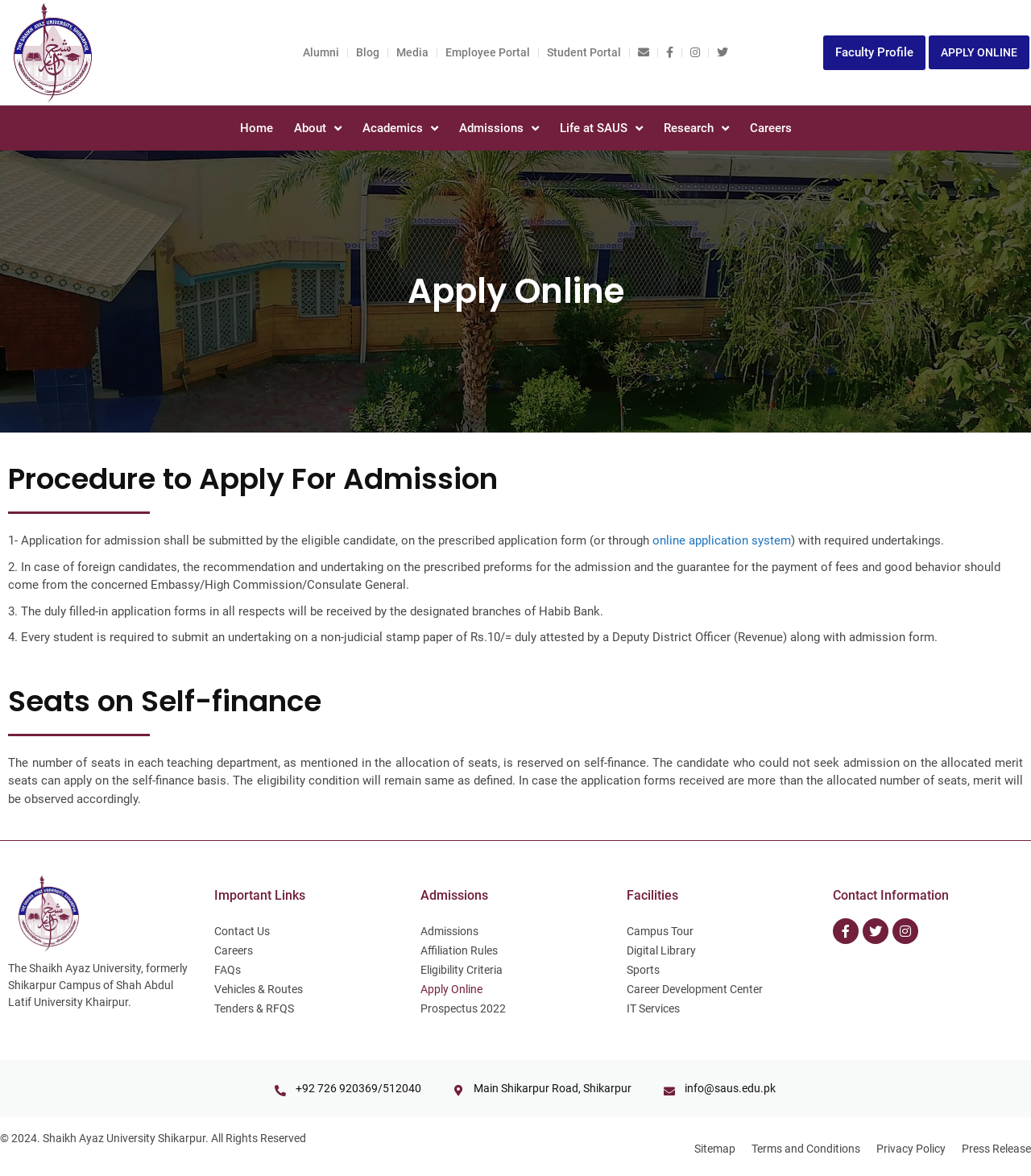How can I contact the university?
Please respond to the question with a detailed and informative answer.

I found the answer by looking at the static text '+92 726 920369/512040' which provides the phone number to contact the university.